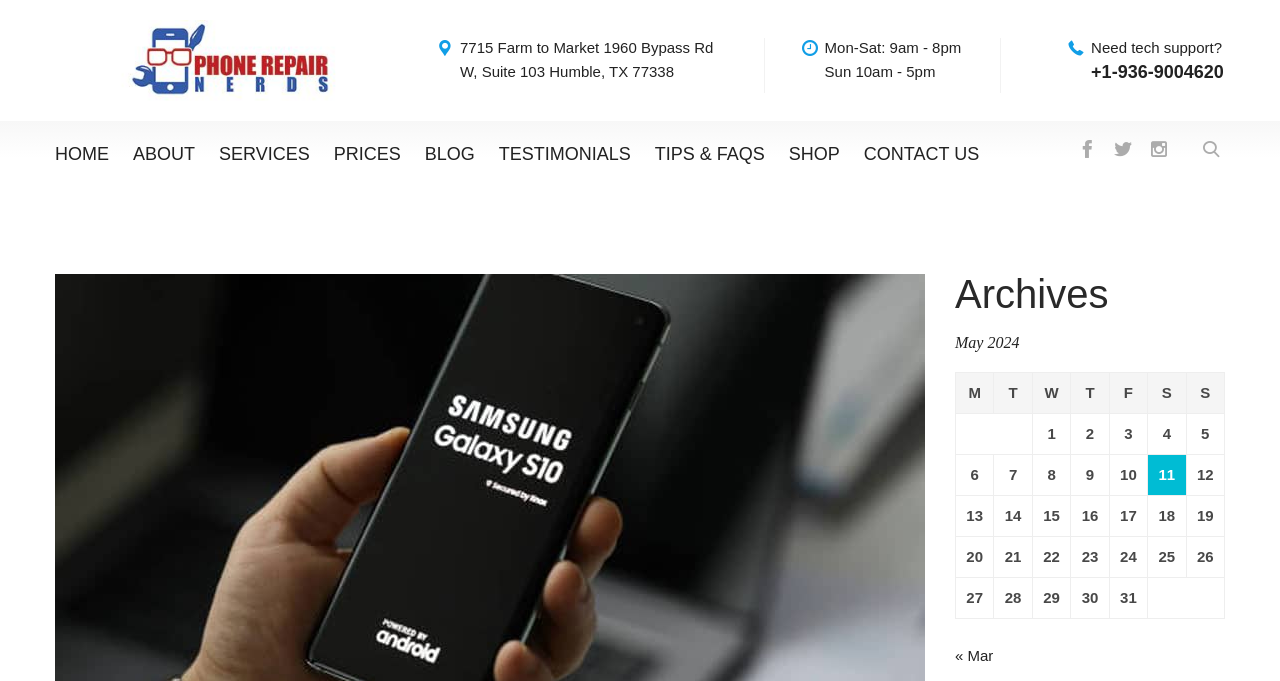Locate the bounding box coordinates of the element's region that should be clicked to carry out the following instruction: "Click the HOME link". The coordinates need to be four float numbers between 0 and 1, i.e., [left, top, right, bottom].

[0.043, 0.177, 0.085, 0.266]